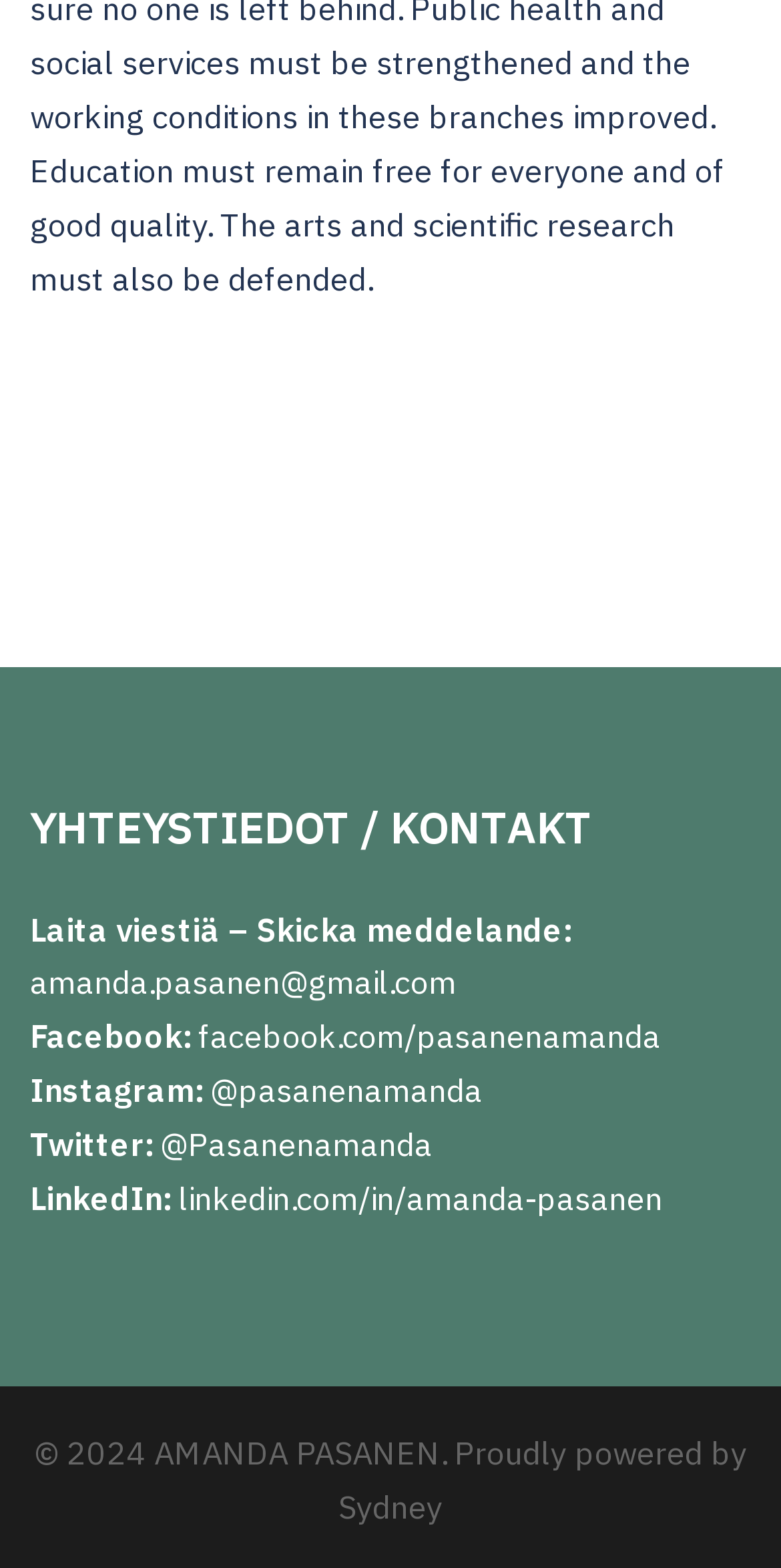Provide a brief response using a word or short phrase to this question:
What social media platforms are listed?

Facebook, Instagram, Twitter, LinkedIn